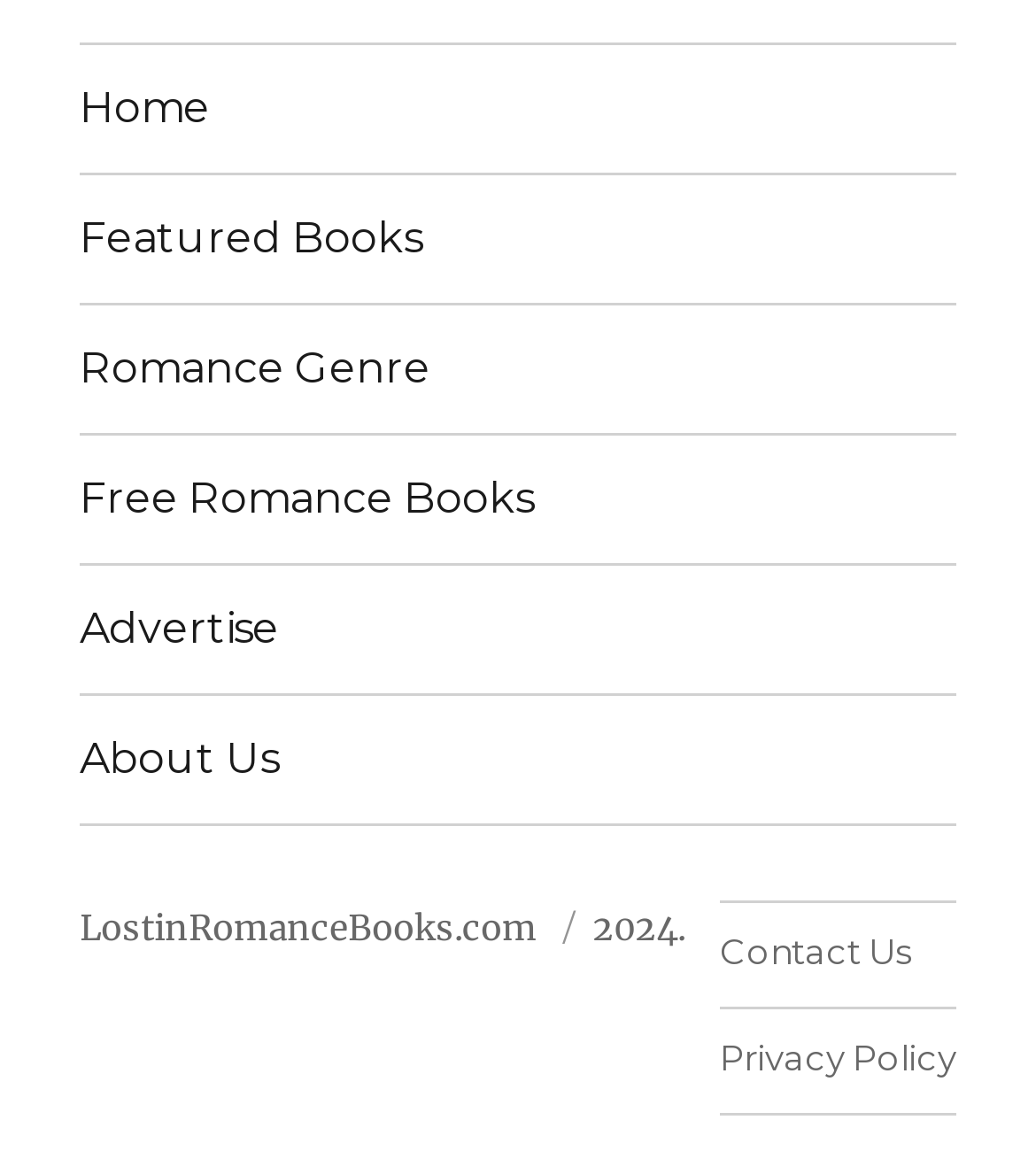Specify the bounding box coordinates of the element's area that should be clicked to execute the given instruction: "view featured books". The coordinates should be four float numbers between 0 and 1, i.e., [left, top, right, bottom].

[0.077, 0.148, 0.923, 0.257]